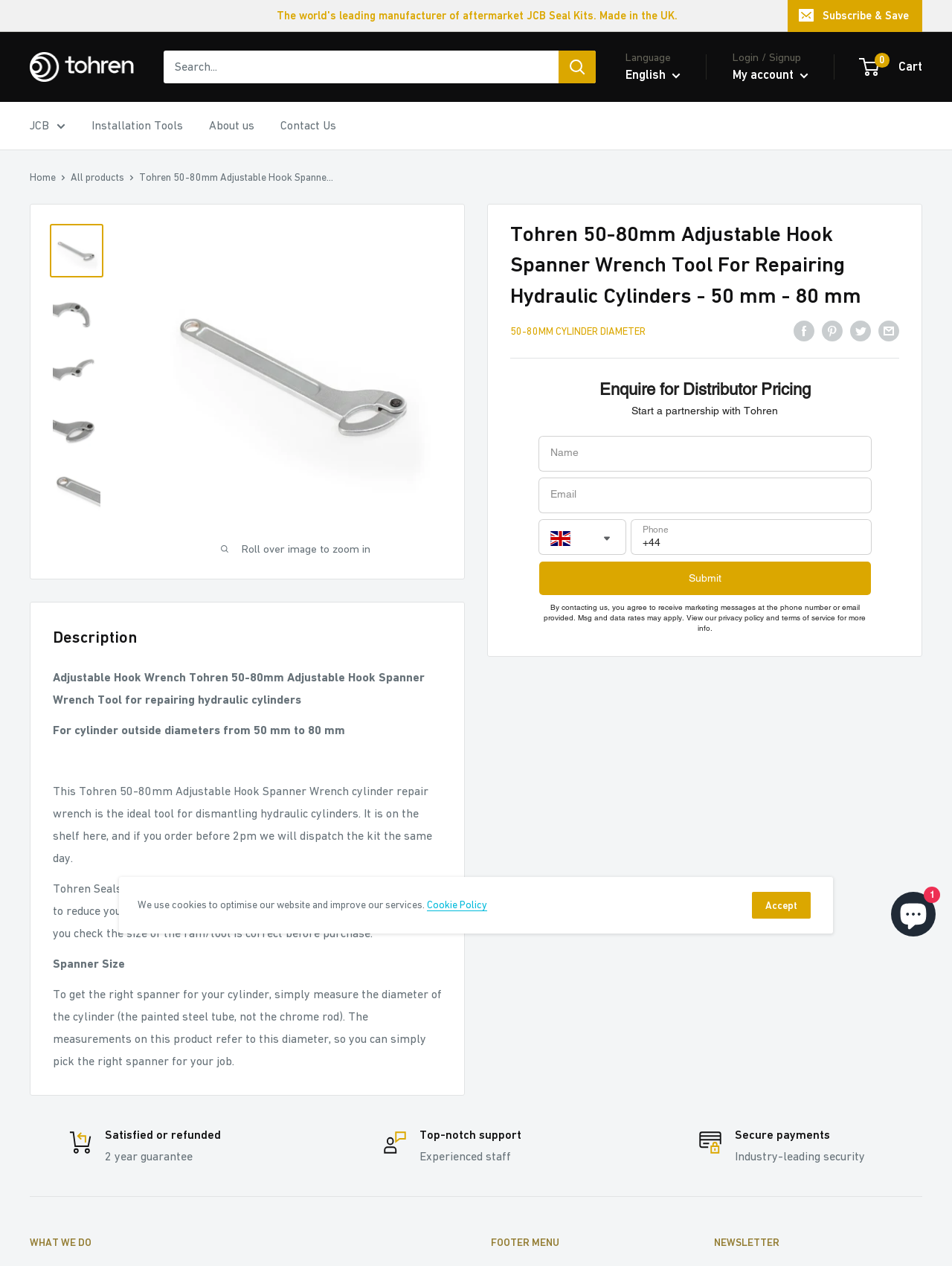Show the bounding box coordinates for the element that needs to be clicked to execute the following instruction: "Search for products". Provide the coordinates in the form of four float numbers between 0 and 1, i.e., [left, top, right, bottom].

[0.172, 0.04, 0.626, 0.066]